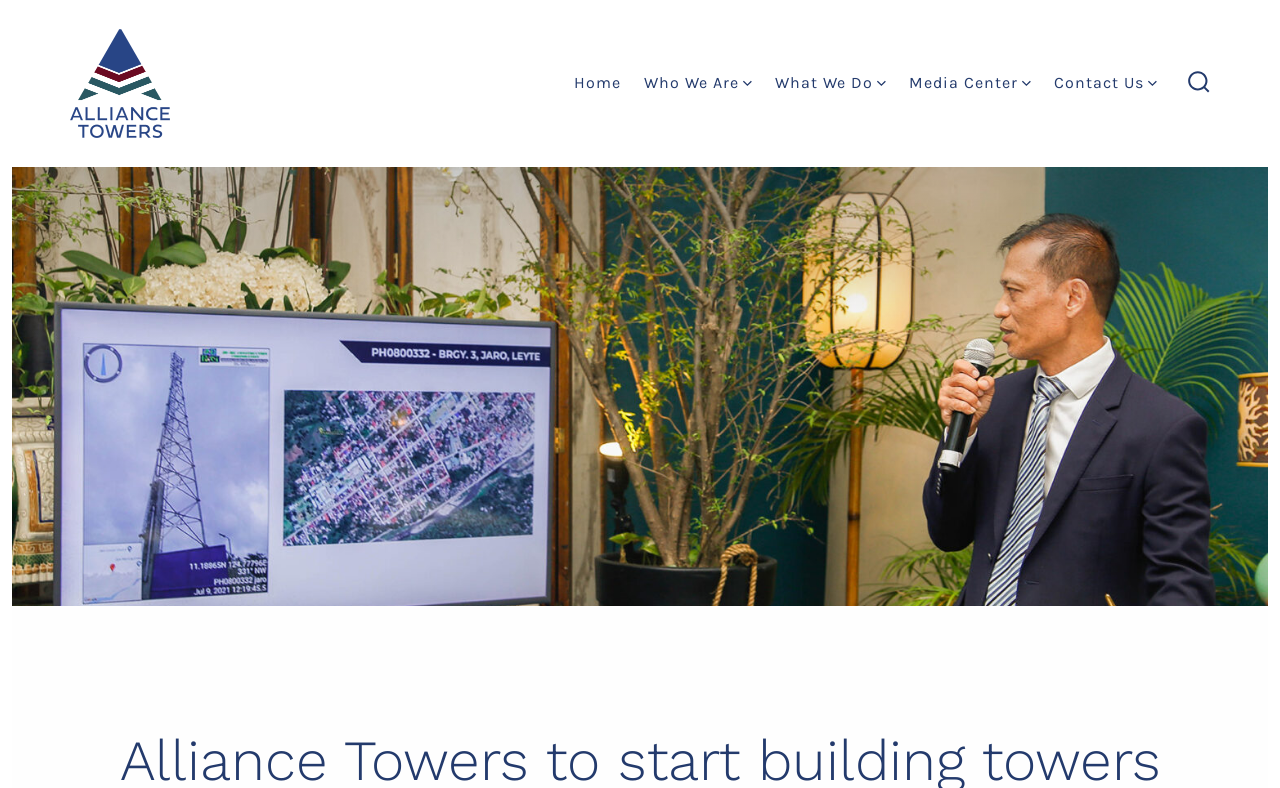Determine the bounding box coordinates of the UI element described by: "Home".

[0.449, 0.087, 0.485, 0.124]